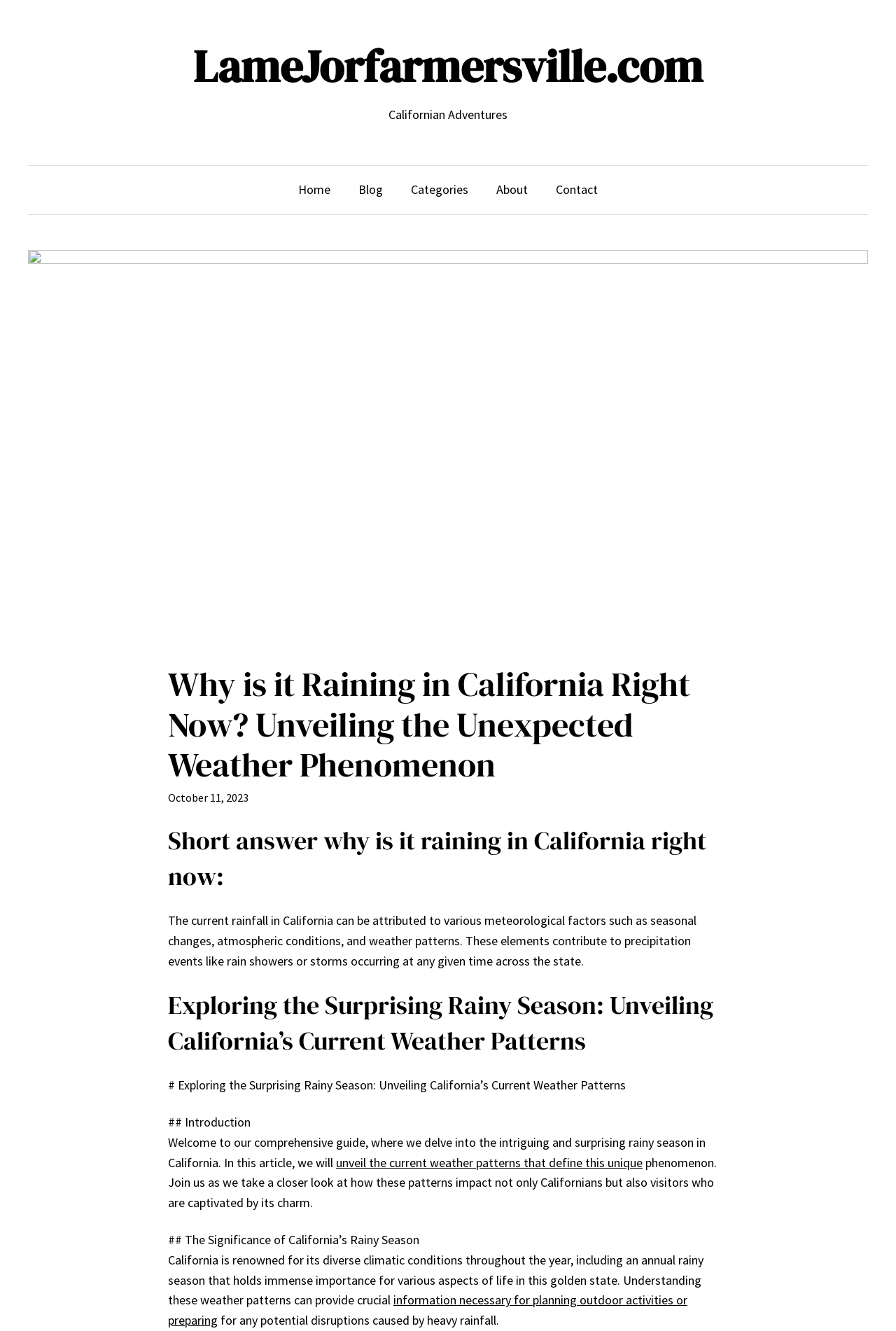What is the current date mentioned in the article?
Using the image provided, answer with just one word or phrase.

October 11, 2023